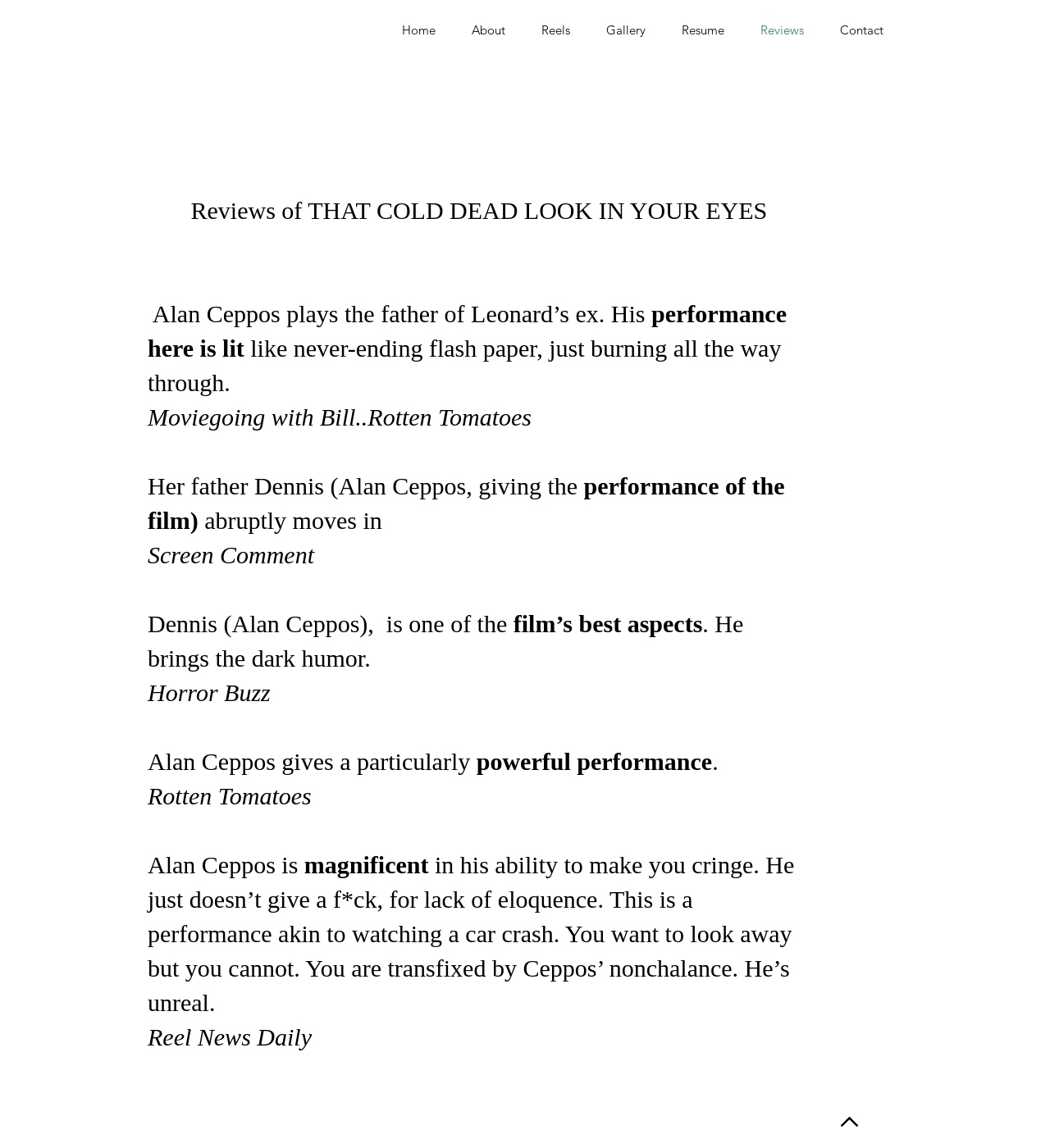Detail the various sections and features of the webpage.

The webpage is a review page for the movie "THAT COLD DEAD LOOK IN YOUR EYES" and its actor Alan Ceppos. At the top, there is a navigation bar with 7 links: "Home", "About", "Reels", "Gallery", "Resume", "Reviews", and "Contact". 

Below the navigation bar, there is a main section that takes up most of the page. In this section, there are multiple reviews of the movie and the actor's performance. The reviews are from different sources, including "Moviegoing with Bill..Rotten Tomatoes", "Screen Comment", "Horror Buzz", and "Reel News Daily". Each review is a block of text that describes the actor's performance, with some quotes and phrases highlighted. 

There are 7 reviews in total, each with a different tone and style. Some reviews praise the actor's performance, calling it "lit", "powerful", and "magnificent". Others describe his ability to make the audience cringe, saying he "brings the dark humor" and has a "nonchalance" that is "unreal". 

At the very bottom of the page, there is a "Back to top" link with an accompanying image, which allows users to quickly navigate back to the top of the page.